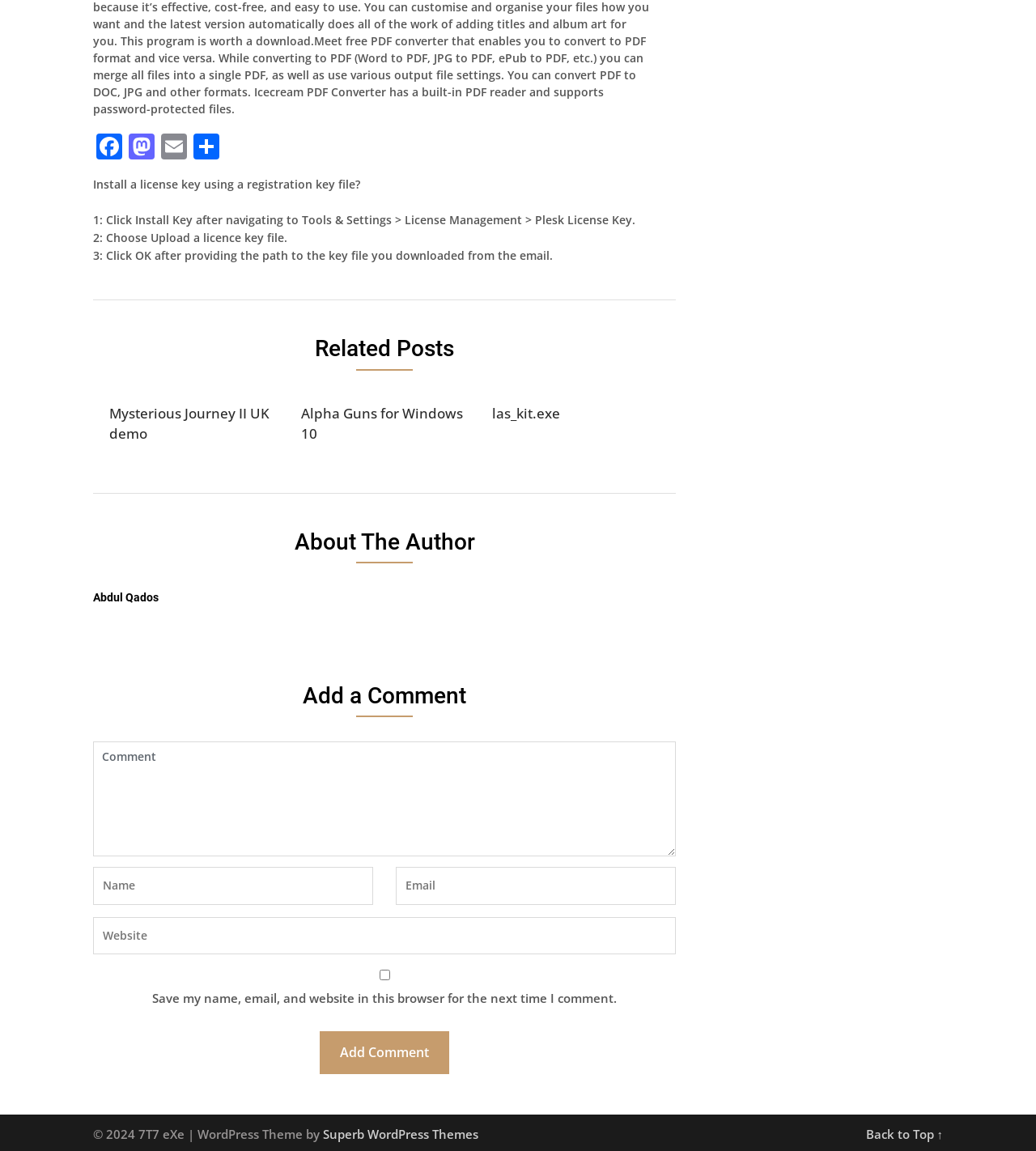Identify the bounding box for the UI element that is described as follows: "name="submit" value="Add Comment"".

[0.309, 0.896, 0.434, 0.933]